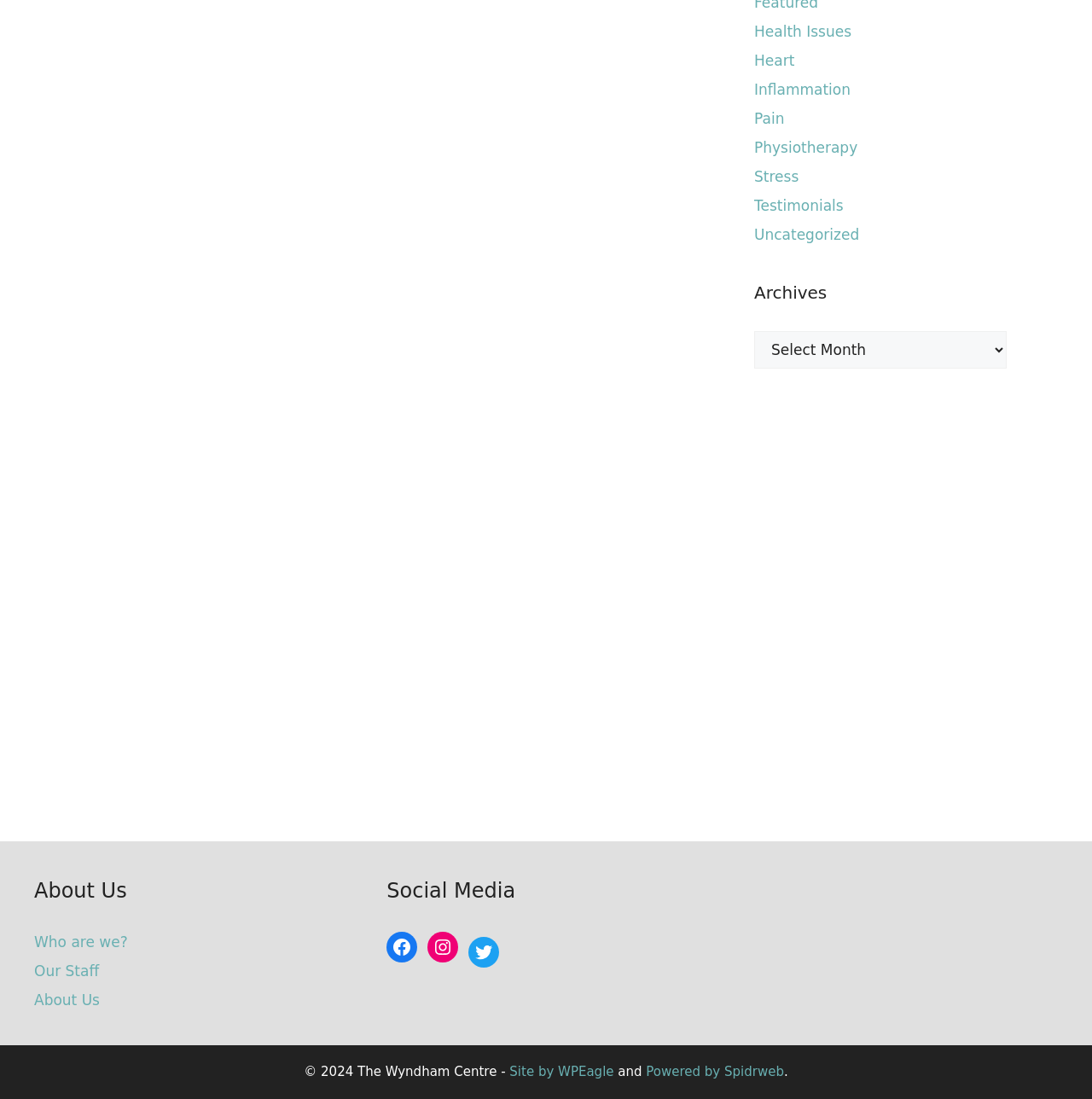Find the bounding box coordinates of the element to click in order to complete this instruction: "Click on Health Issues". The bounding box coordinates must be four float numbers between 0 and 1, denoted as [left, top, right, bottom].

[0.691, 0.021, 0.78, 0.036]